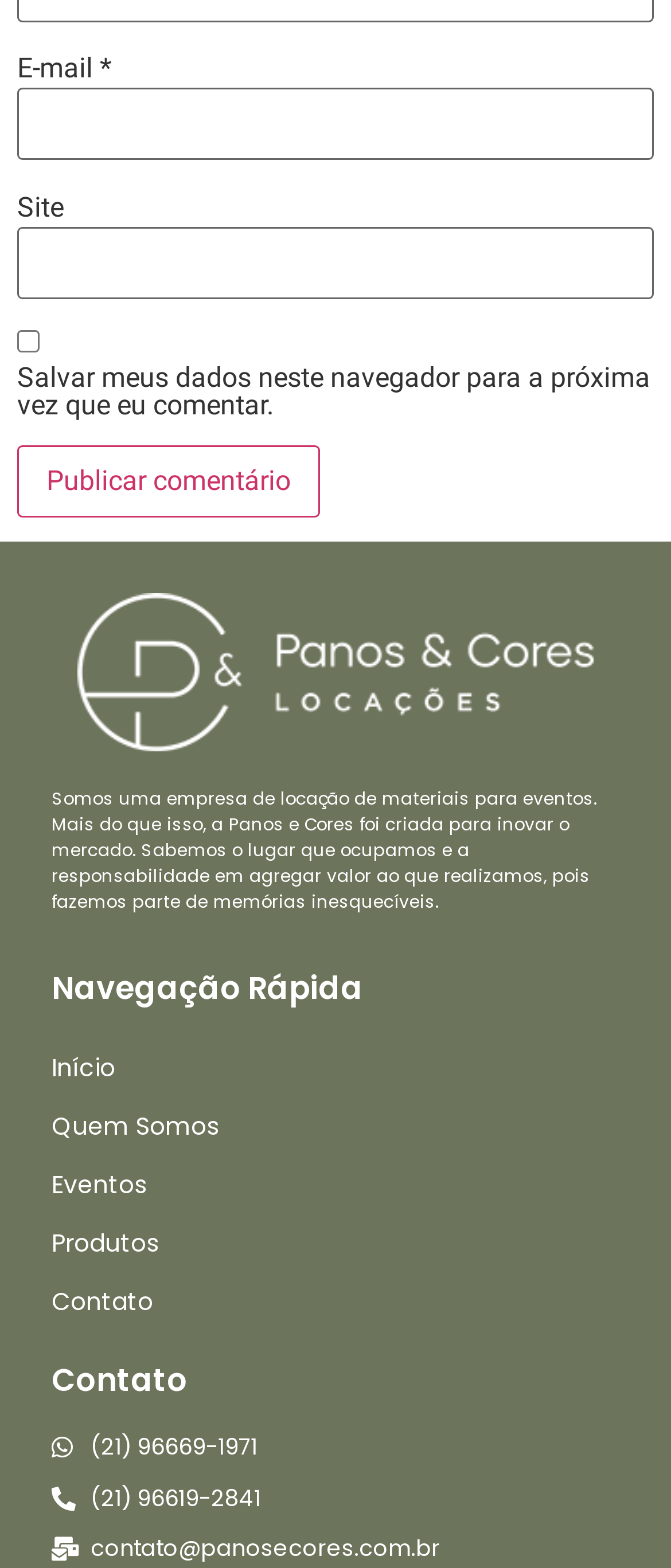What is the company's description?
Please interpret the details in the image and answer the question thoroughly.

The company's description can be found in the middle of the webpage and states that 'Somos uma empresa de locação de materiais para eventos. Mais do que isso, a Panos e Cores foi criada para inovar o mercado.'. This suggests that the company is in the business of renting materials for events and aims to innovate in this market.